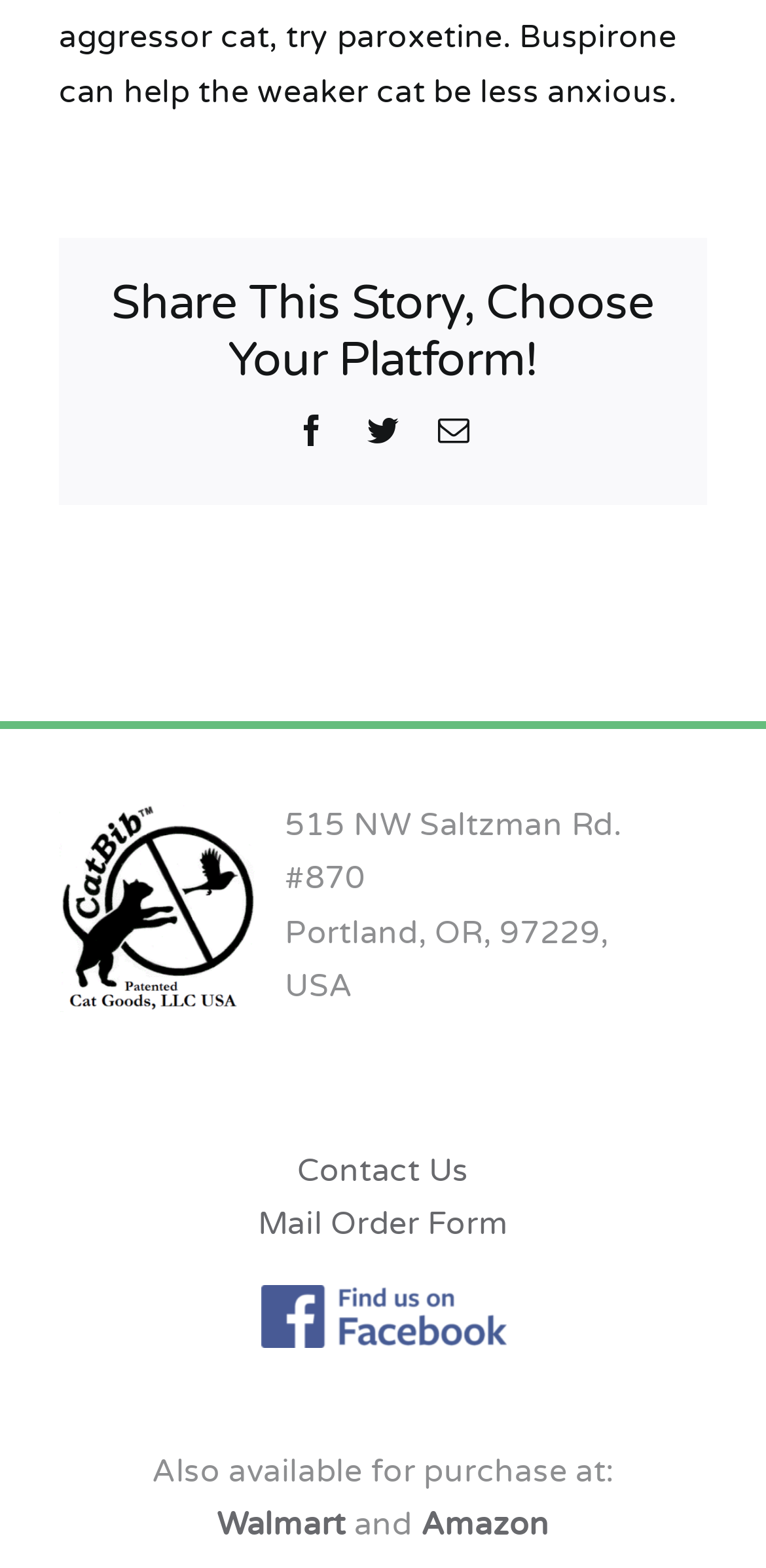Can you specify the bounding box coordinates of the area that needs to be clicked to fulfill the following instruction: "Click the 'CONTACT US' link"?

None